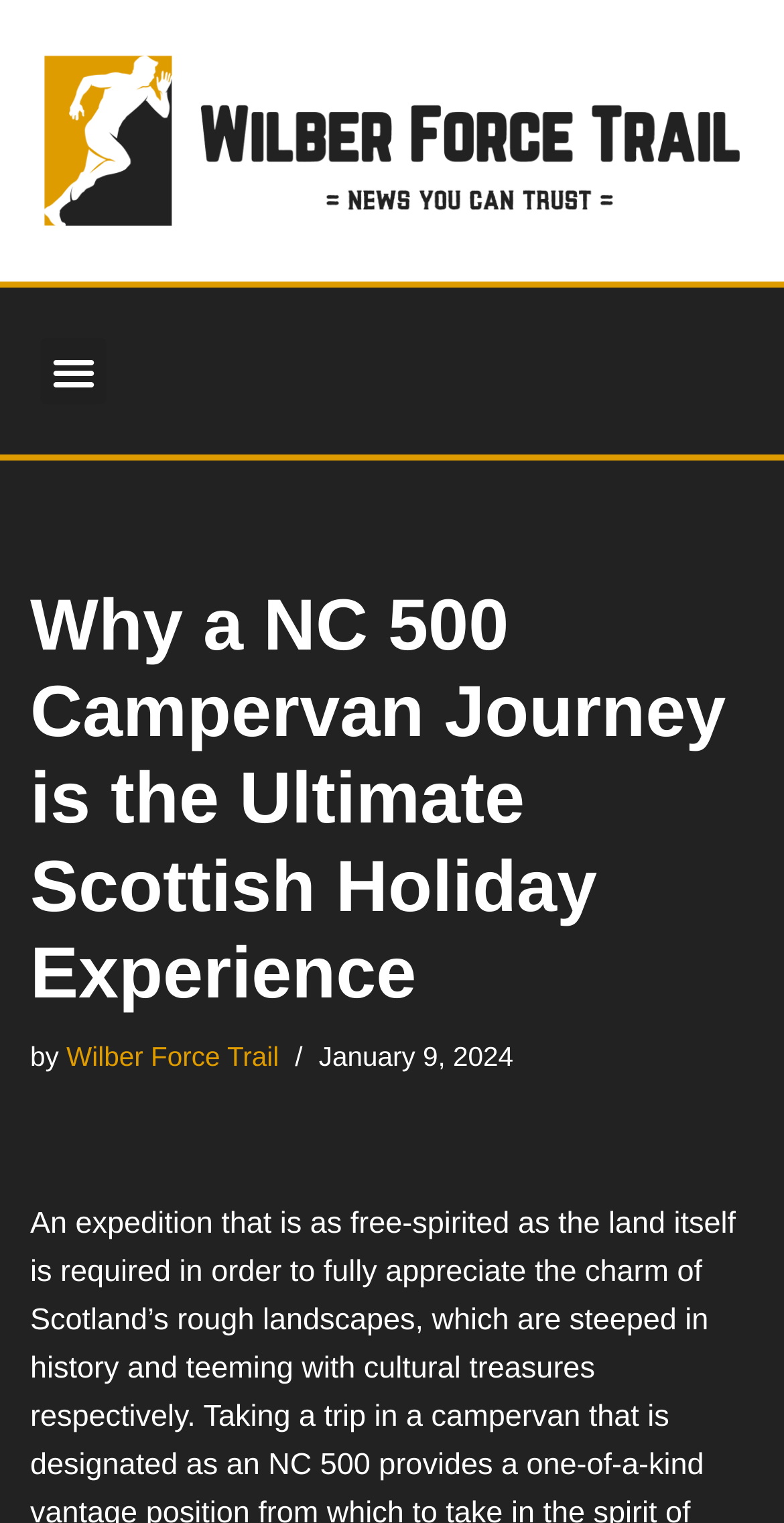Please find and generate the text of the main heading on the webpage.

Why a NC 500 Campervan Journey is the Ultimate Scottish Holiday Experience